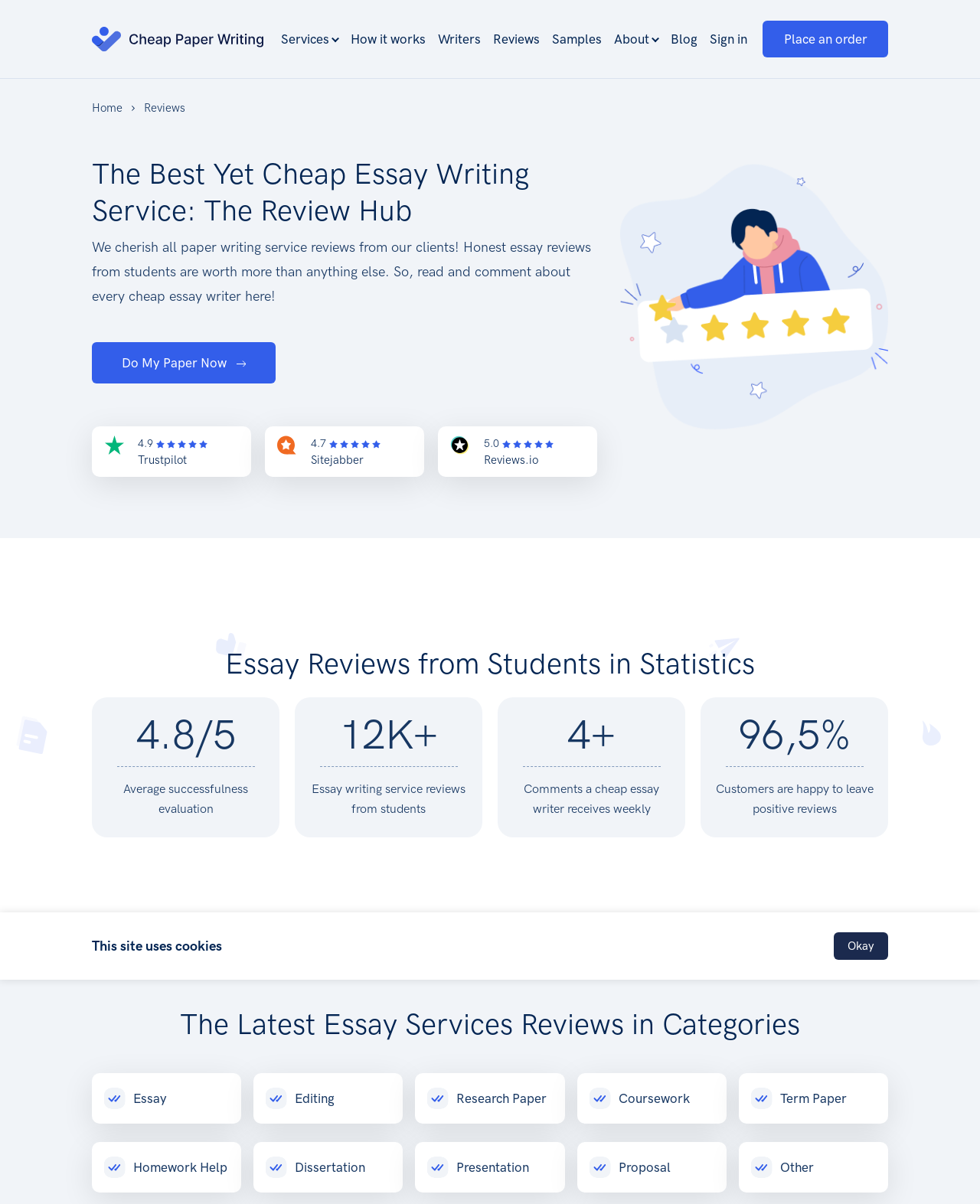Specify the bounding box coordinates for the region that must be clicked to perform the given instruction: "Click the 'Place an order' button".

[0.778, 0.017, 0.906, 0.048]